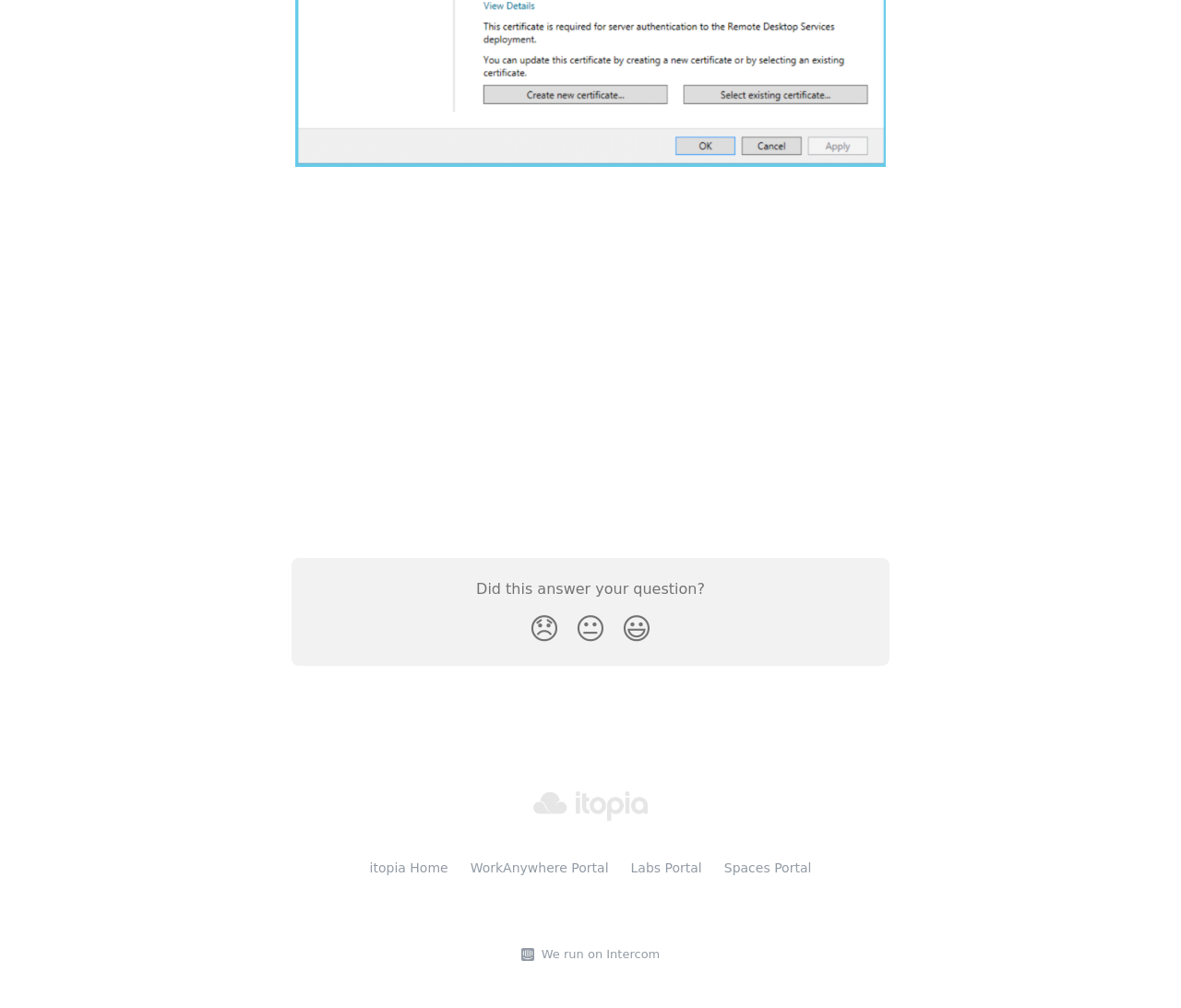How many reaction buttons are there?
Provide a one-word or short-phrase answer based on the image.

3